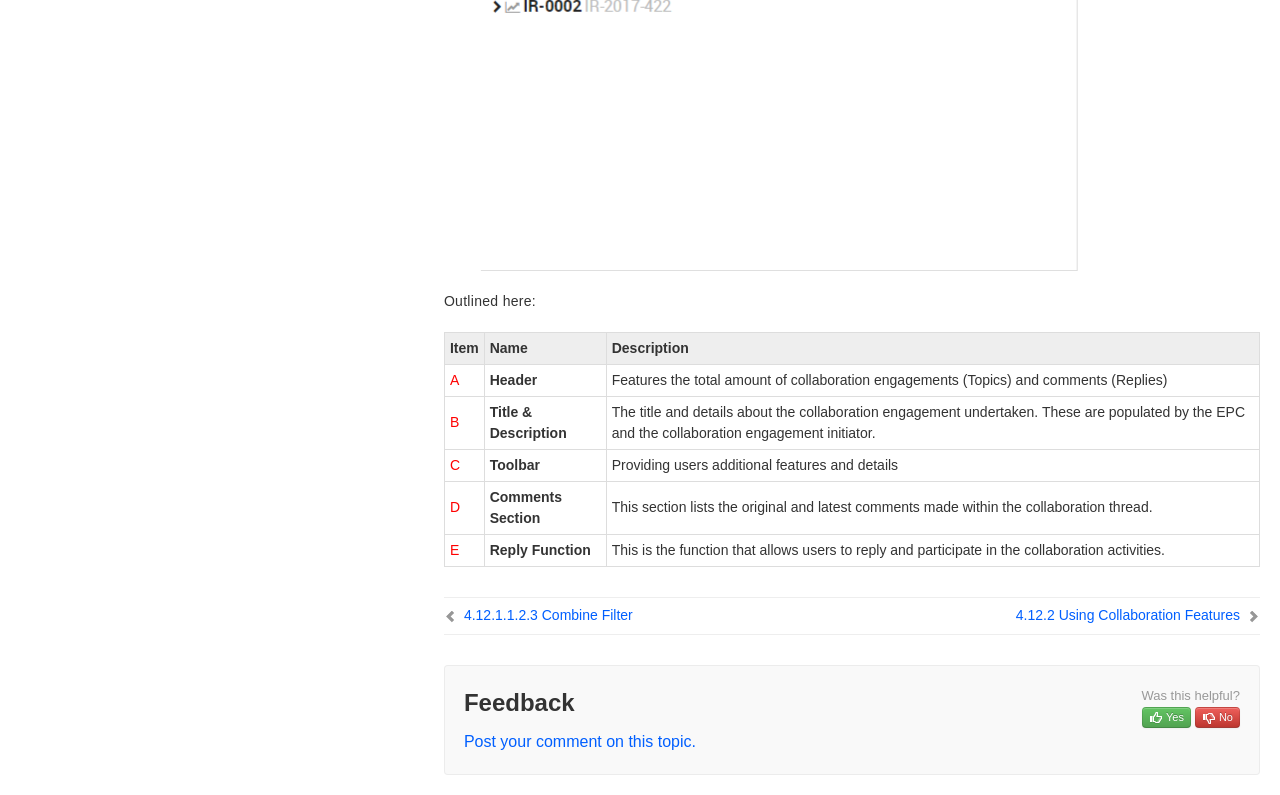What is the purpose of the 'Comments Section'?
Carefully analyze the image and provide a detailed answer to the question.

The 'Comments Section' is a feature that lists the original and latest comments made within the collaboration thread, as described in the table.